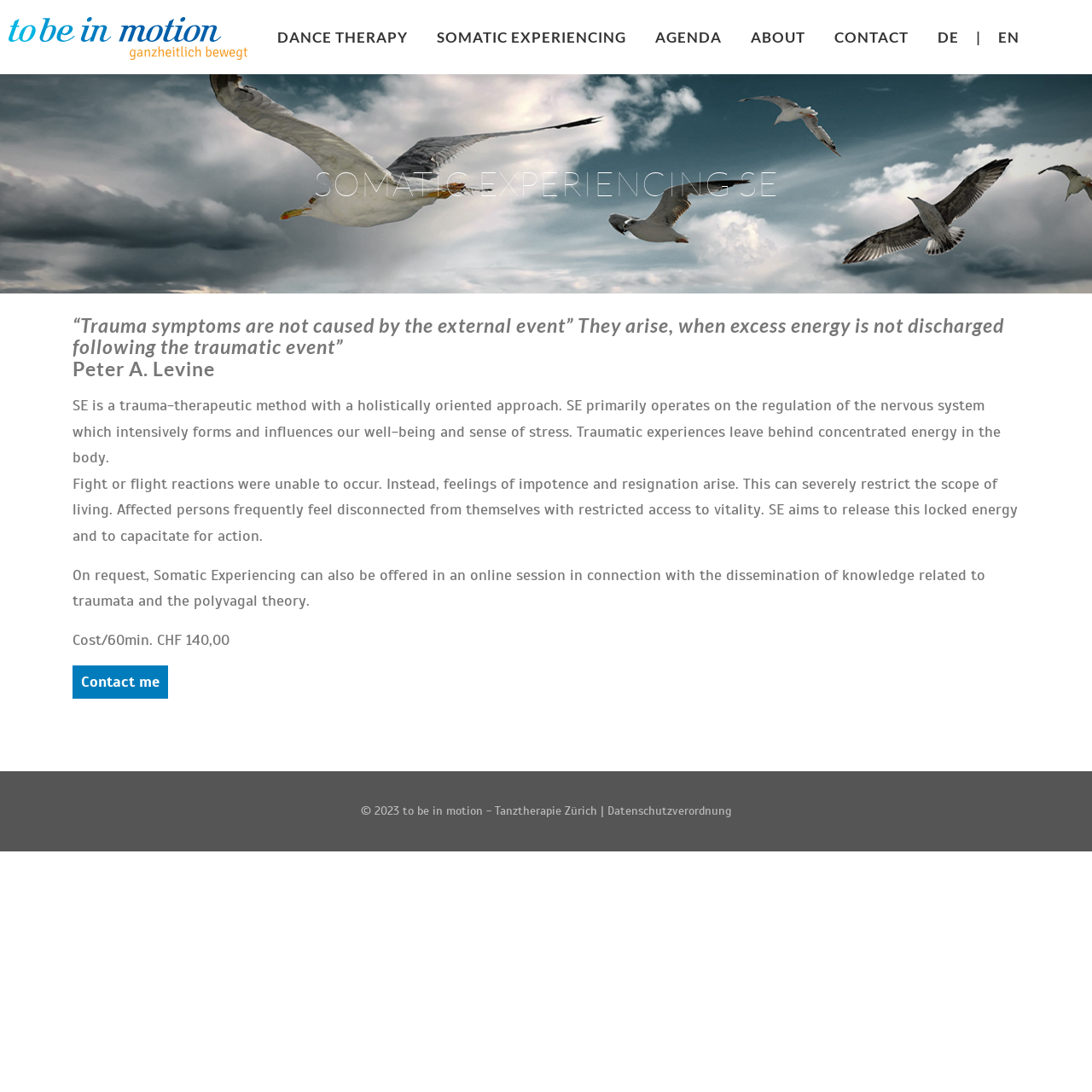Extract the bounding box coordinates for the UI element described by the text: "EN". The coordinates should be in the form of [left, top, right, bottom] with values between 0 and 1.

[0.912, 0.0, 0.934, 0.068]